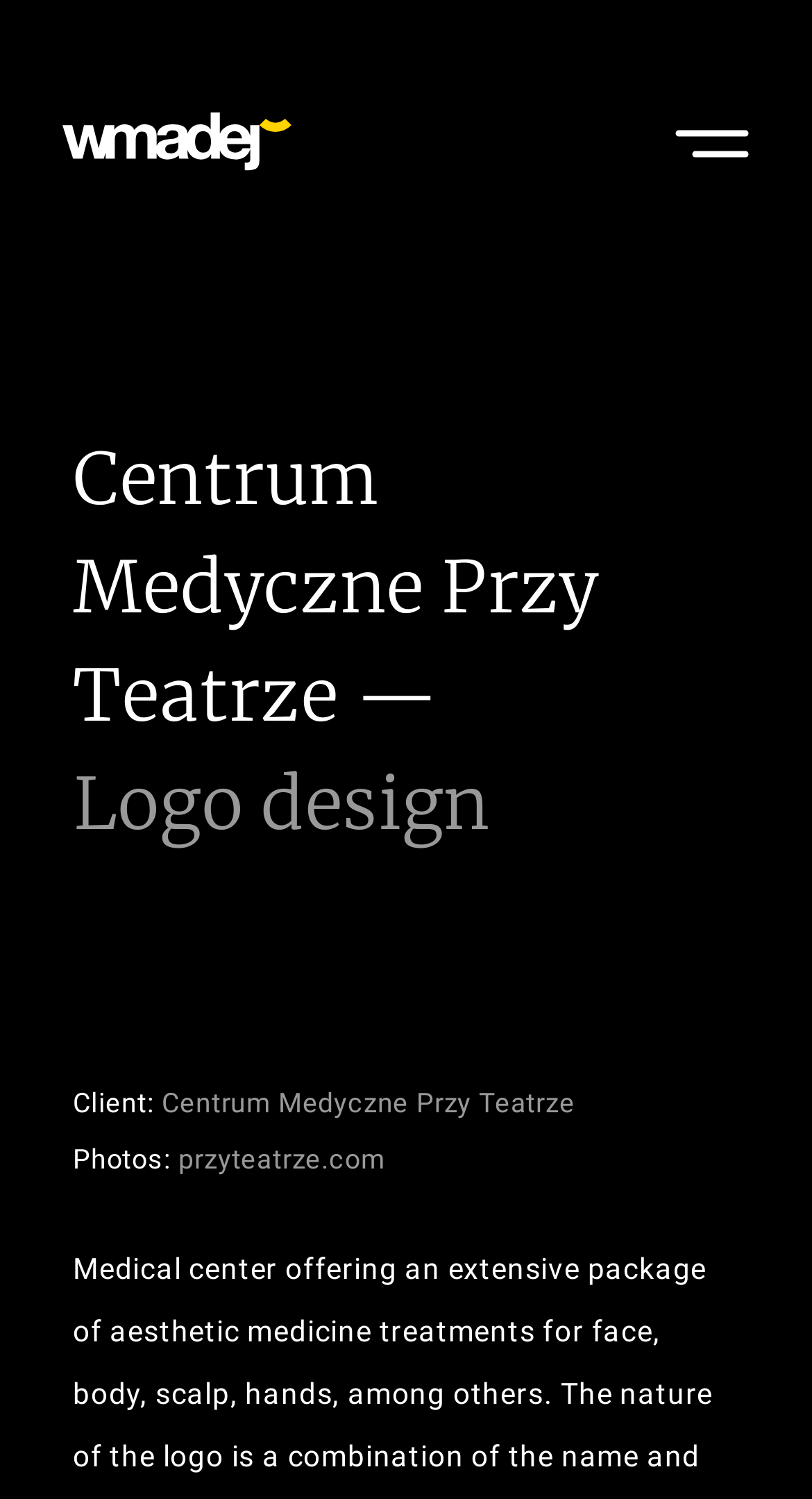Please identify and generate the text content of the webpage's main heading.

Centrum Medyczne Przy Teatrze —
Logo design
